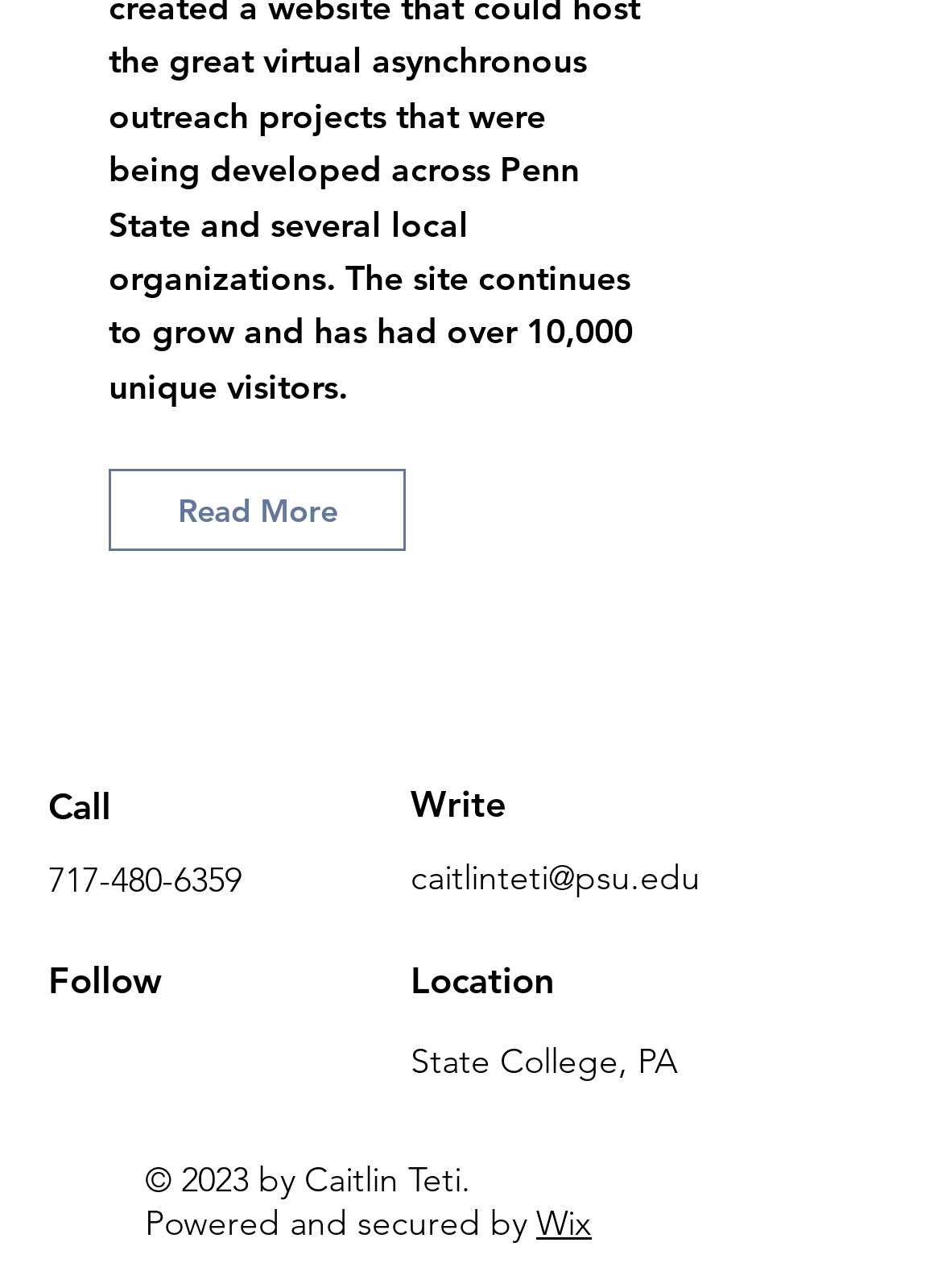Locate the bounding box of the UI element described in the following text: "Read More".

[0.115, 0.364, 0.431, 0.428]